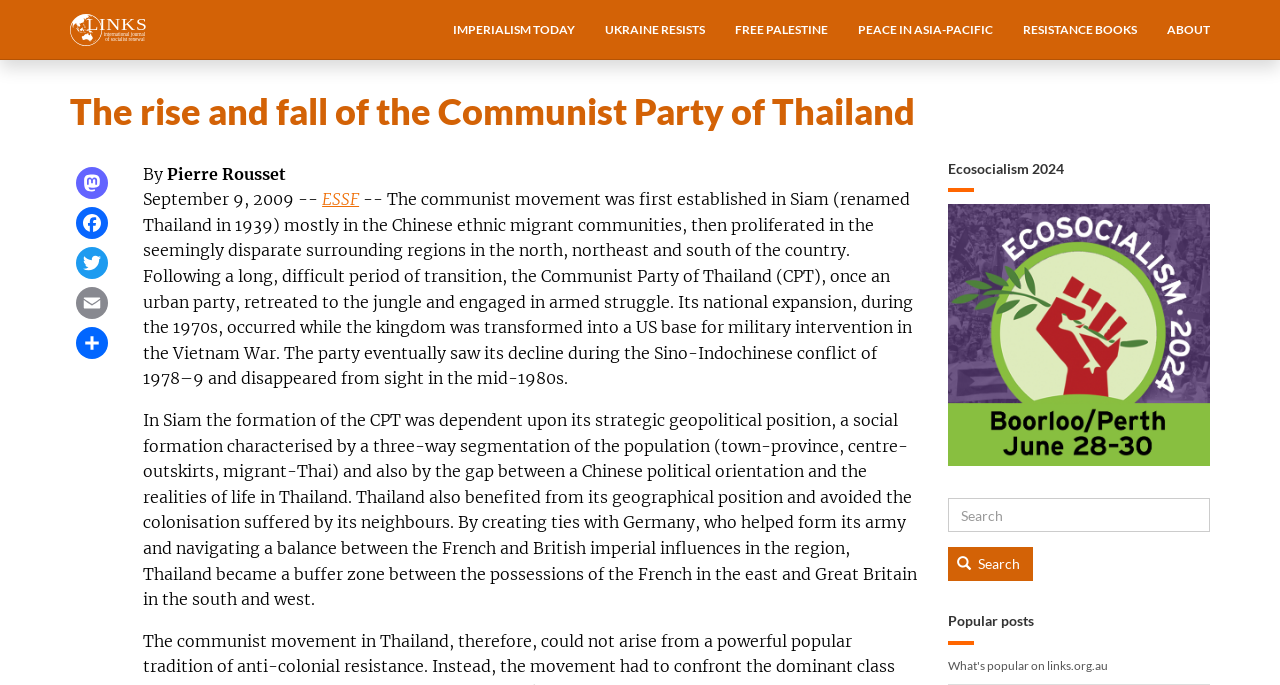How many headings are there in the article?
Refer to the image and provide a one-word or short phrase answer.

3